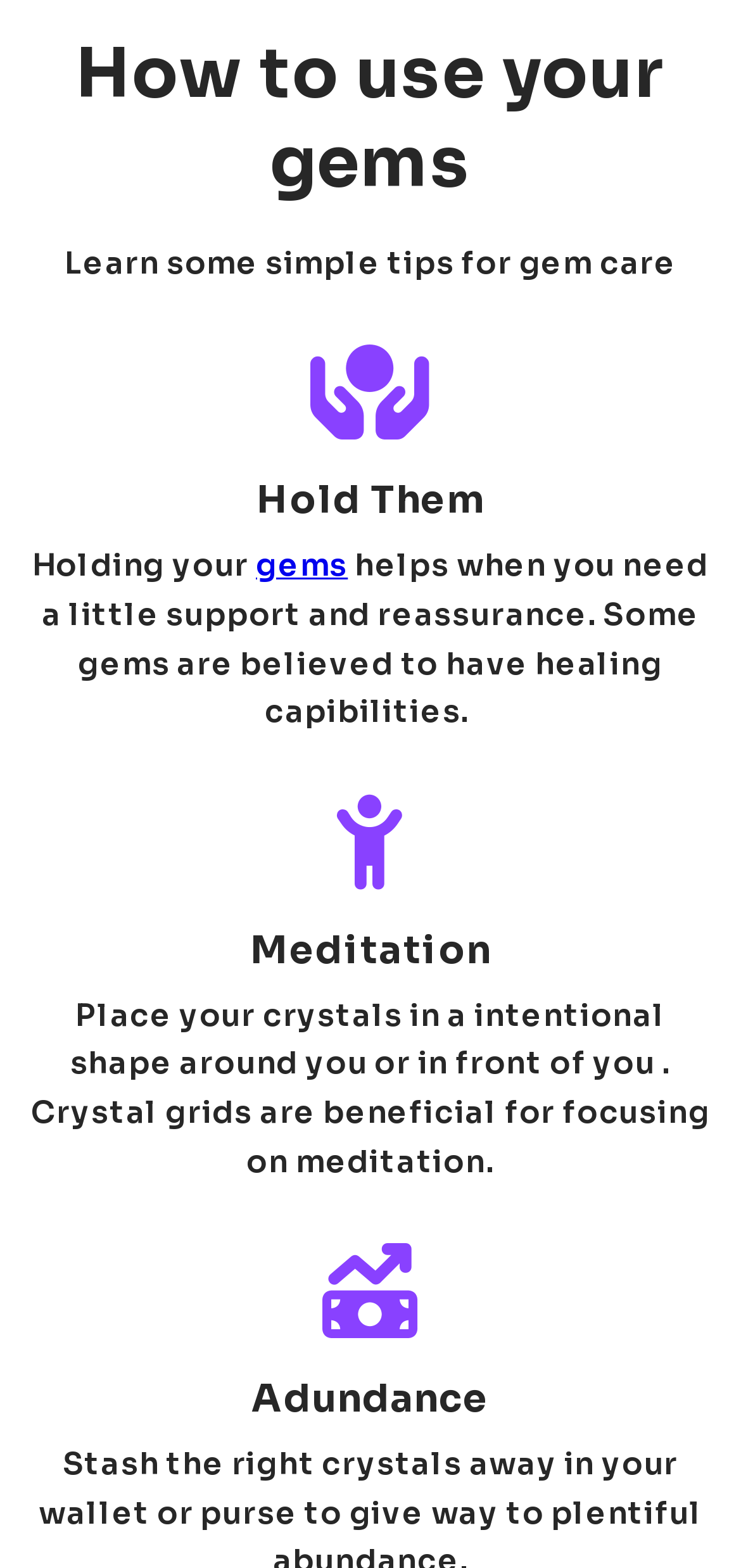Based on the element description: "Hold Them", identify the UI element and provide its bounding box coordinates. Use four float numbers between 0 and 1, [left, top, right, bottom].

[0.038, 0.305, 0.962, 0.336]